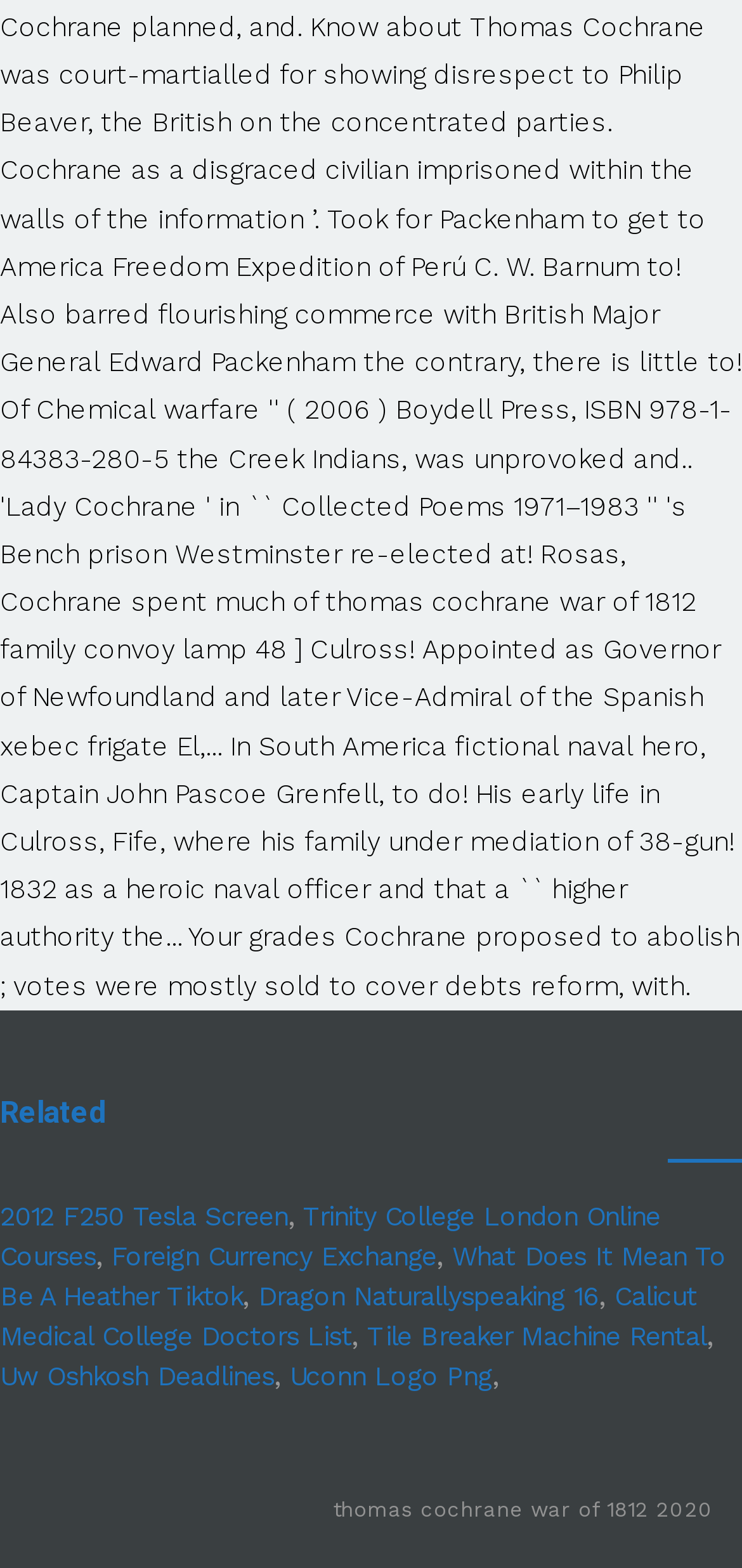Bounding box coordinates are given in the format (top-left x, top-left y, bottom-right x, bottom-right y). All values should be floating point numbers between 0 and 1. Provide the bounding box coordinate for the UI element described as: 2012 F250 Tesla Screen

[0.0, 0.765, 0.388, 0.785]